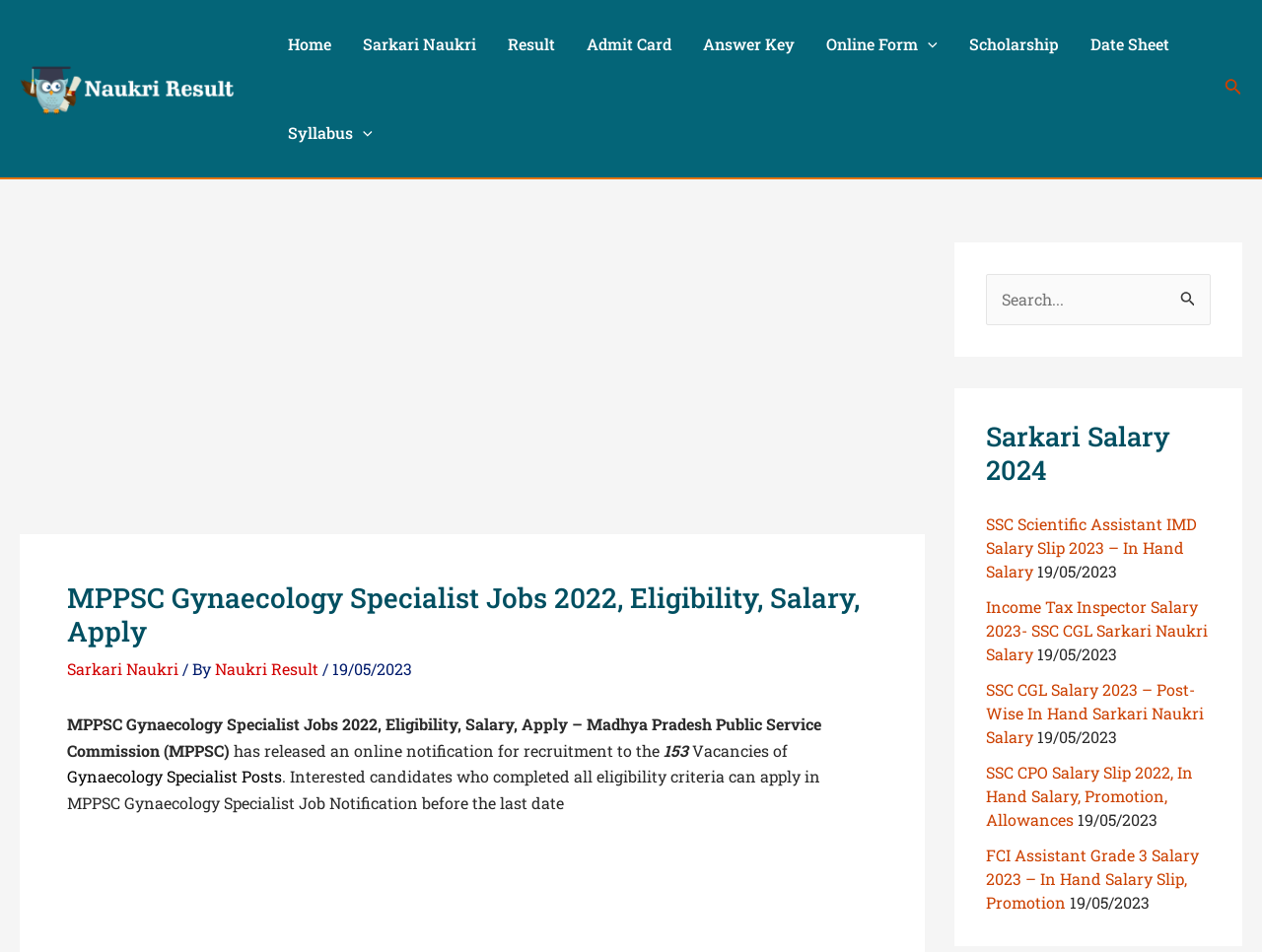Can you pinpoint the bounding box coordinates for the clickable element required for this instruction: "Contact FACE"? The coordinates should be four float numbers between 0 and 1, i.e., [left, top, right, bottom].

None